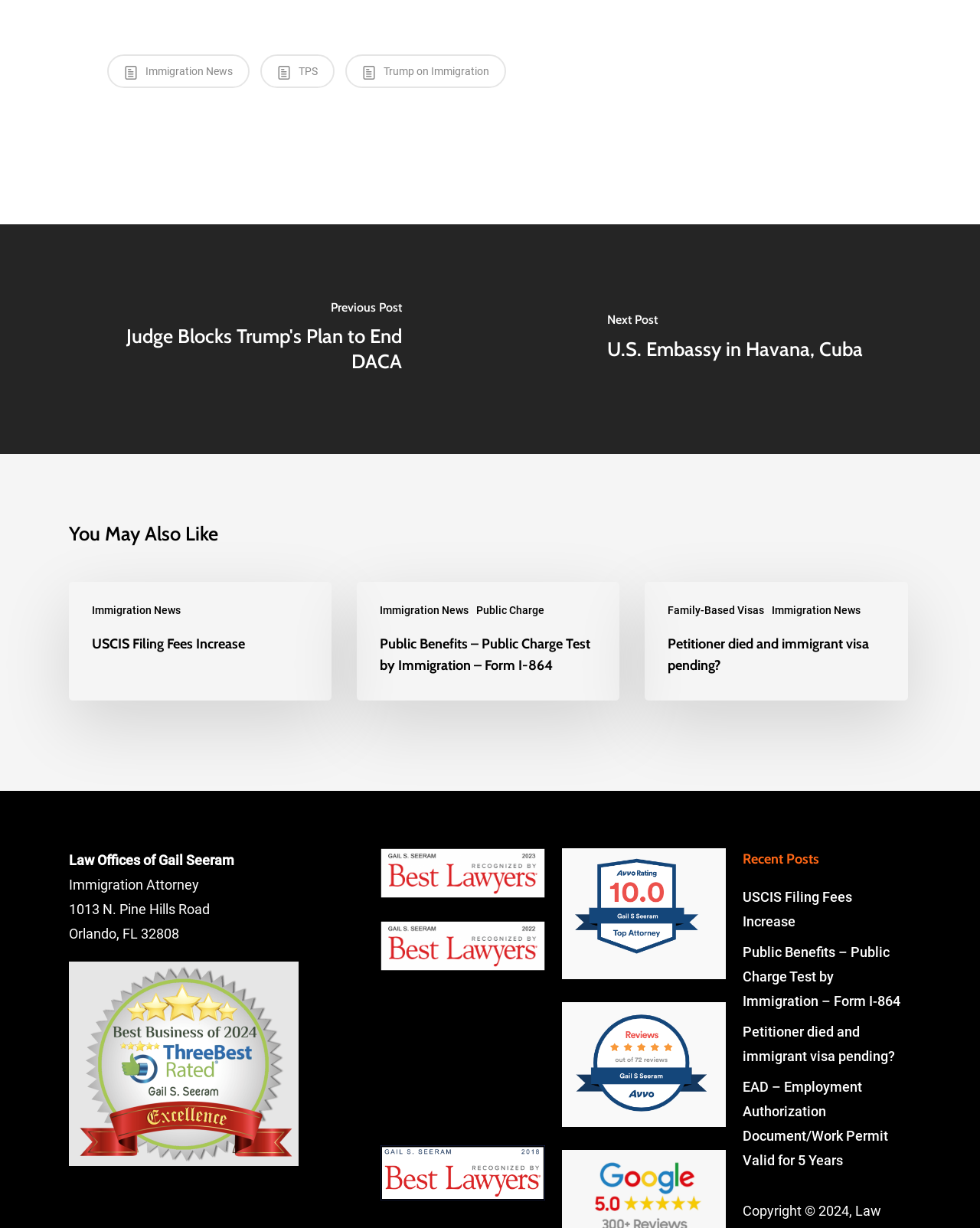What is the topic of the previous post?
Based on the visual details in the image, please answer the question thoroughly.

I determined the topic of the previous post by examining the link and heading elements with the text 'Judge Blocks Trump's Plan to End DACA', which suggests that it is the topic of the previous post.